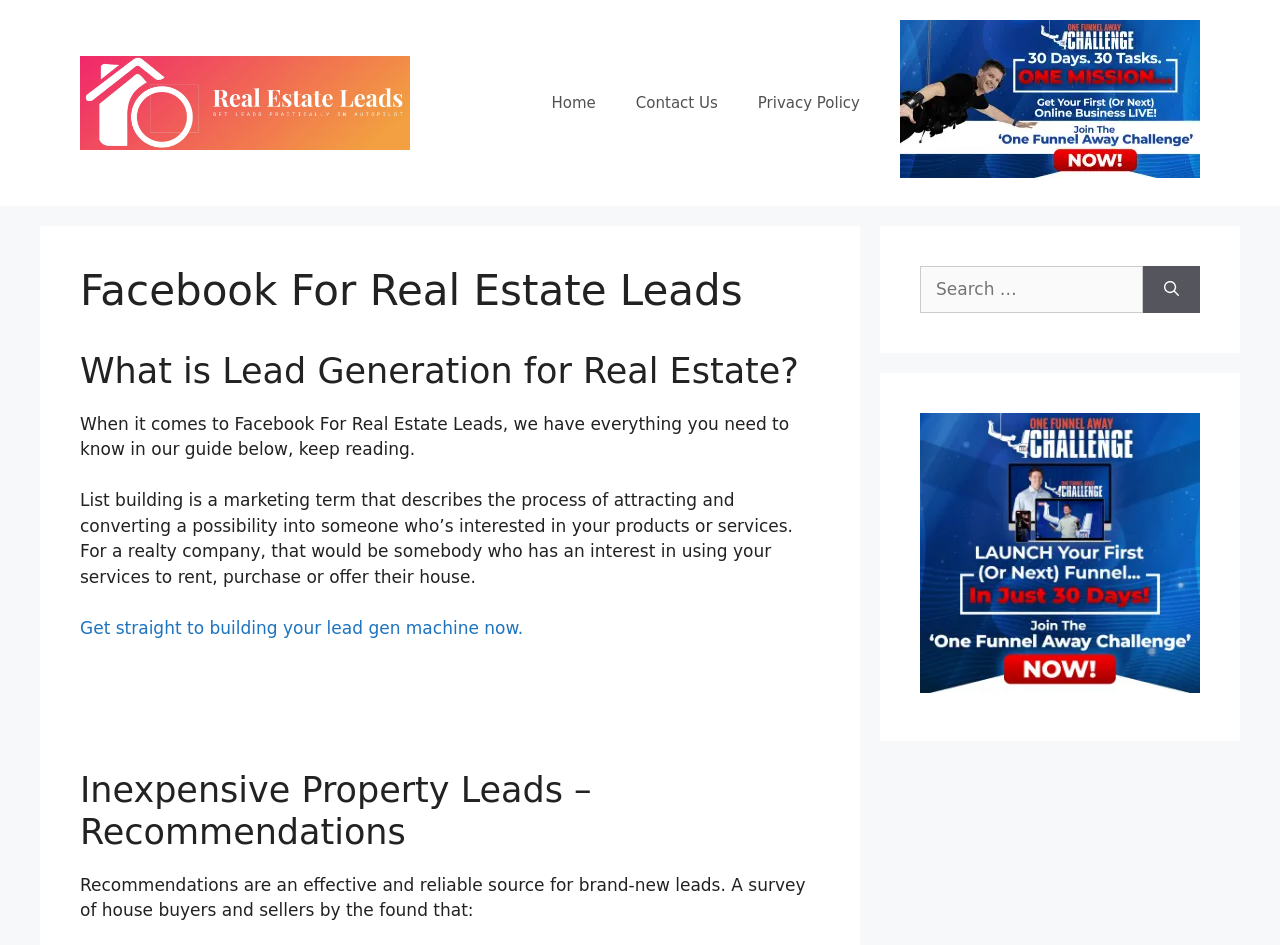Using the provided description: "Privacy Policy", find the bounding box coordinates of the corresponding UI element. The output should be four float numbers between 0 and 1, in the format [left, top, right, bottom].

[0.576, 0.077, 0.688, 0.14]